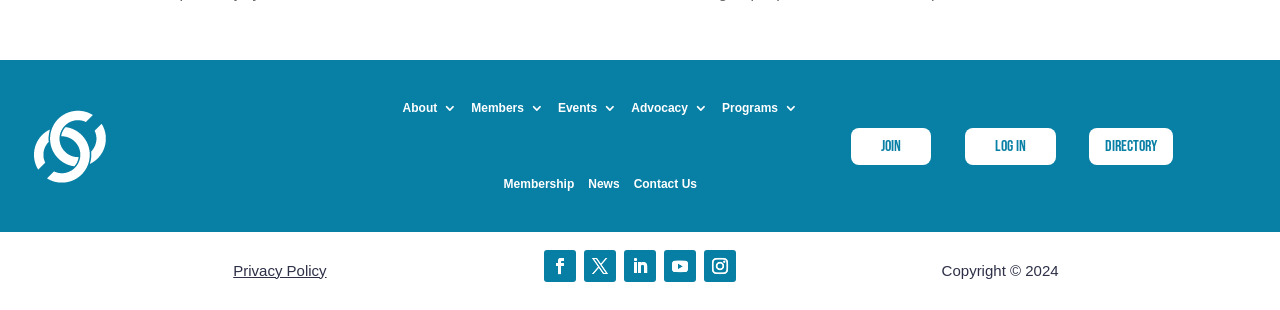Please determine the bounding box coordinates of the area that needs to be clicked to complete this task: 'Go to News'. The coordinates must be four float numbers between 0 and 1, formatted as [left, top, right, bottom].

[0.46, 0.472, 0.484, 0.717]